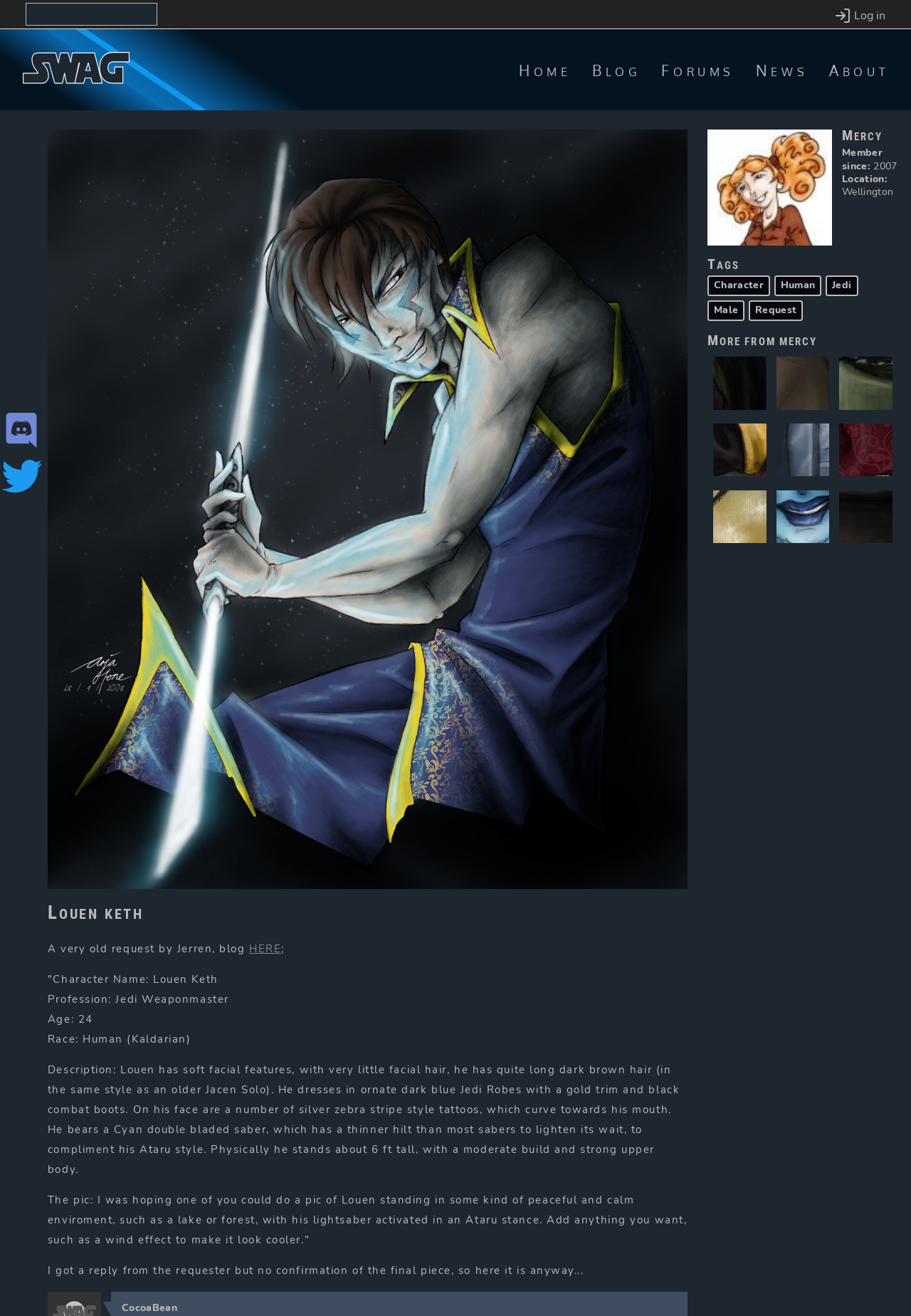Determine the coordinates of the bounding box that should be clicked to complete the instruction: "Log in to the account". The coordinates should be represented by four float numbers between 0 and 1: [left, top, right, bottom].

[0.916, 0.005, 0.972, 0.018]